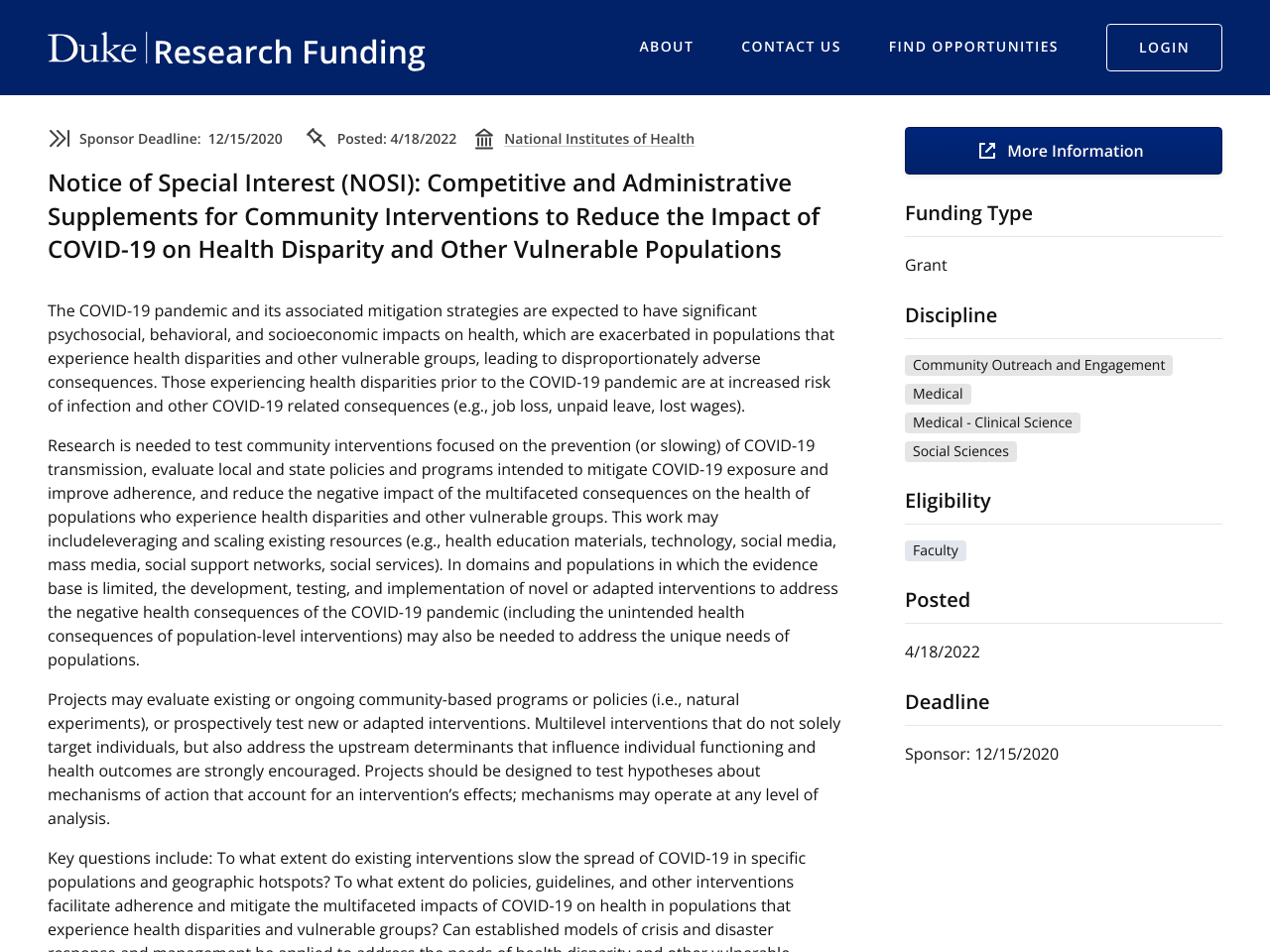What is the purpose of the research?
Look at the screenshot and provide an in-depth answer.

I found the purpose of the research by reading the text in the main content area. The text explains that the research is needed to test community interventions focused on reducing the impact of COVID-19 on health disparity and other vulnerable populations.